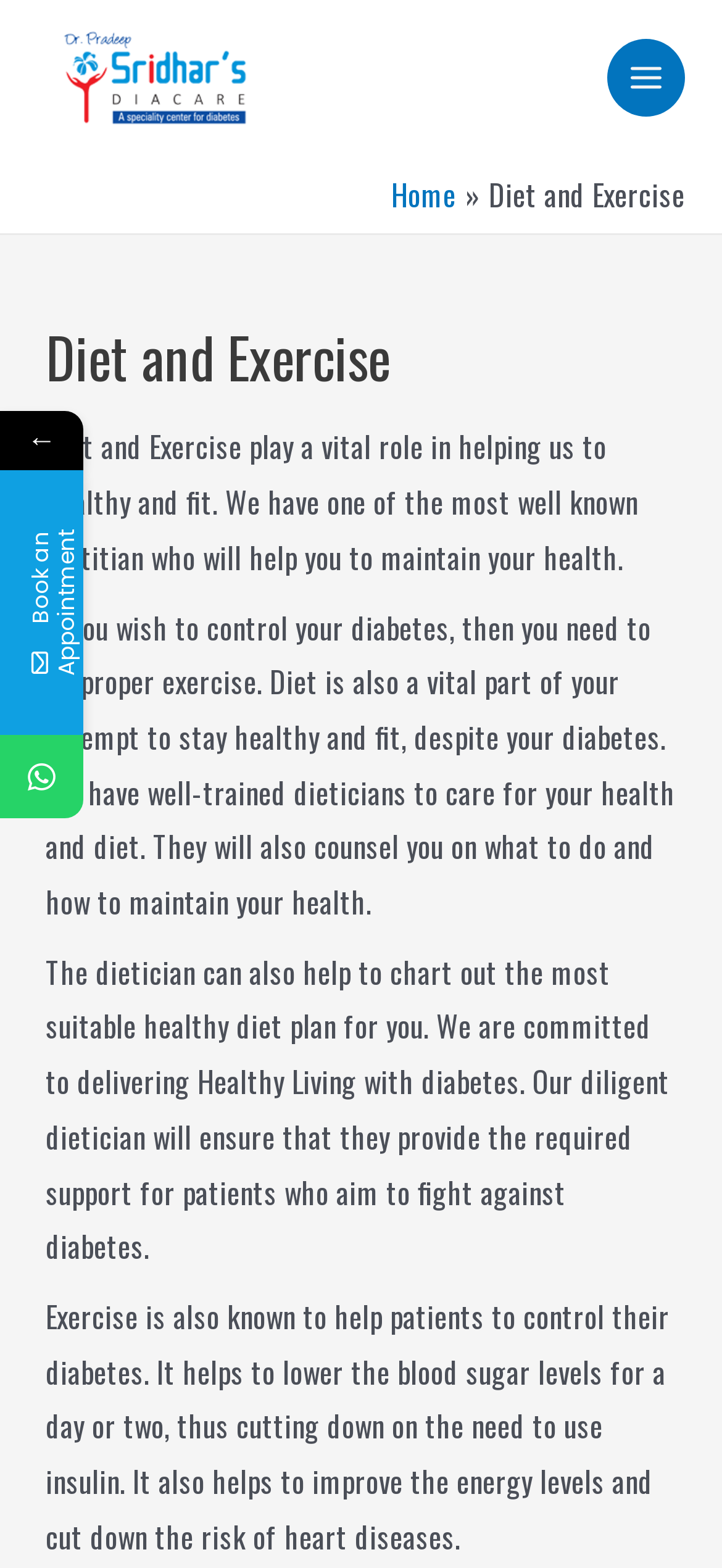Give the bounding box coordinates for this UI element: "Home Improvement". The coordinates should be four float numbers between 0 and 1, arranged as [left, top, right, bottom].

None